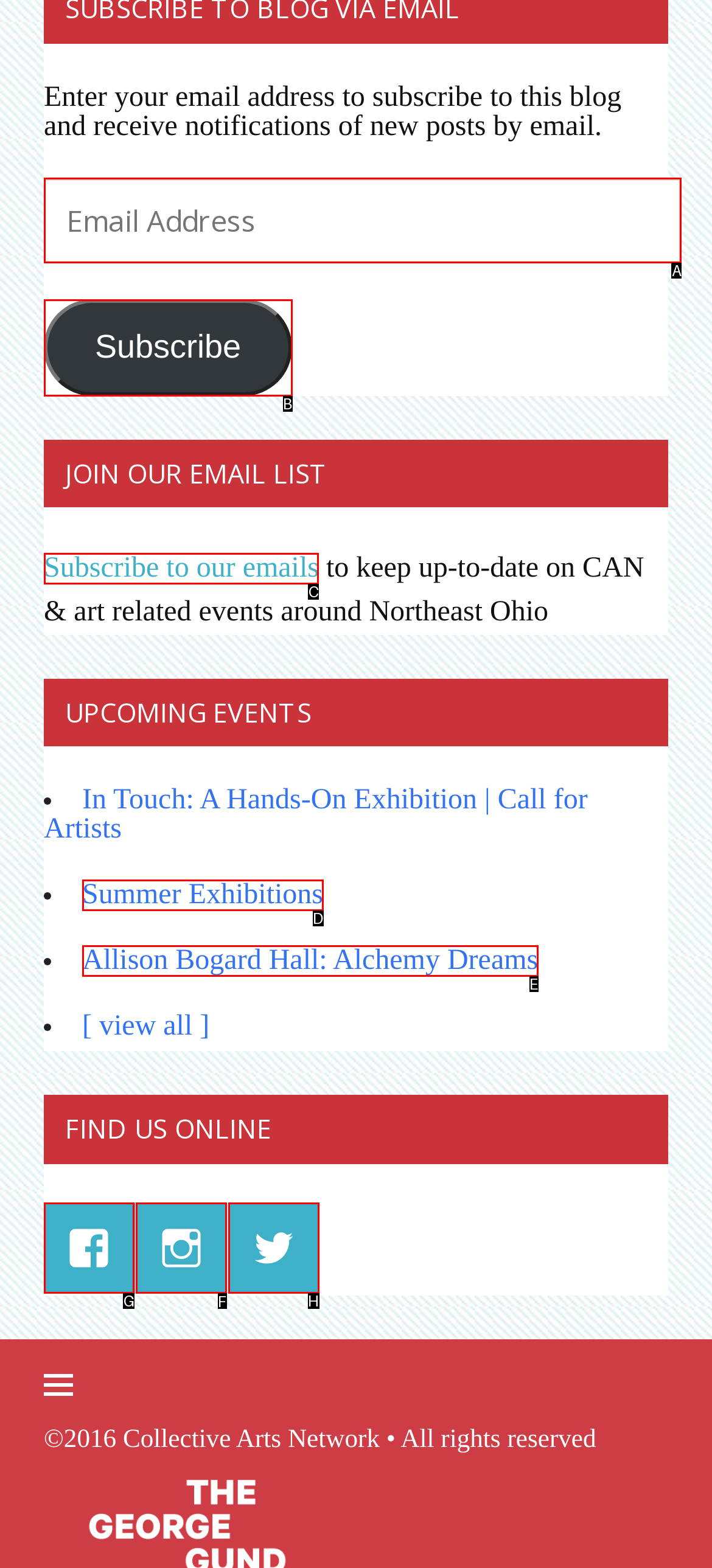Determine which HTML element to click on in order to complete the action: Follow on Facebook.
Reply with the letter of the selected option.

F